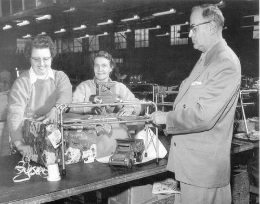Give a thorough explanation of the image.

The image features three individuals engaged in a work setting, likely within a factory or workshop environment. Two women are positioned on the left side of the image, actively working on a sewing machine, surrounded by materials and what appears to be a variety of sewing supplies. The women are focused on their tasks, suggesting a collaborative effort in the production or assembly process. 

On the right side of the image stands a man dressed in a suit, observing the women's work with a thoughtful expression. His attire indicates a managerial or supervisory role, highlighting a contrast between the formal dress and the hands-on work being conducted by the women. The setting is characterized by large, well-lit windows in the background, typical of an industrial workspace, adding to the atmosphere of productivity and teamwork. This image captures a moment of skilled labor and collaboration in what seems to be a significant manufacturing context.